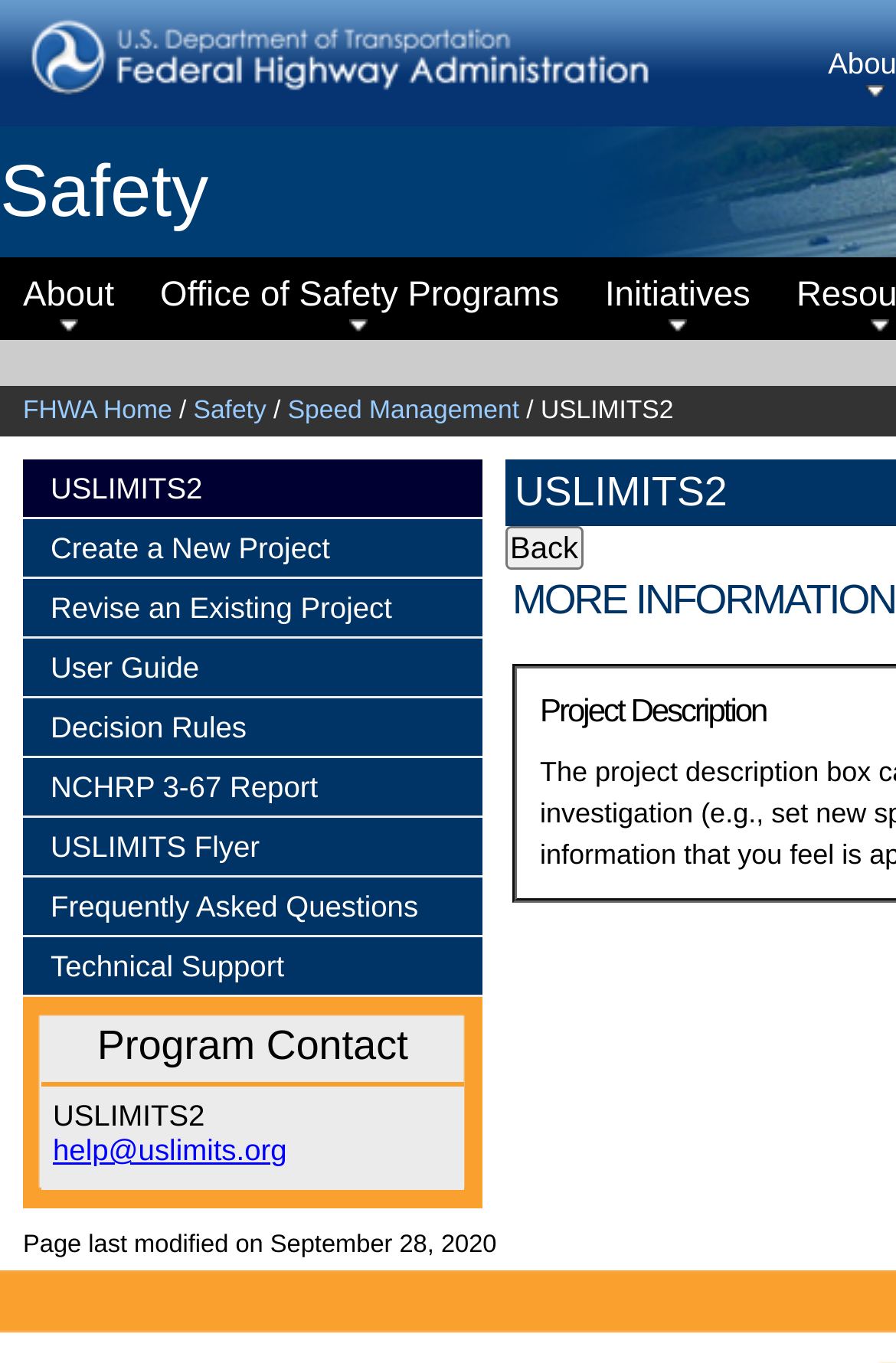Please identify the bounding box coordinates of the clickable region that I should interact with to perform the following instruction: "go to Safety page". The coordinates should be expressed as four float numbers between 0 and 1, i.e., [left, top, right, bottom].

[0.0, 0.11, 0.233, 0.17]